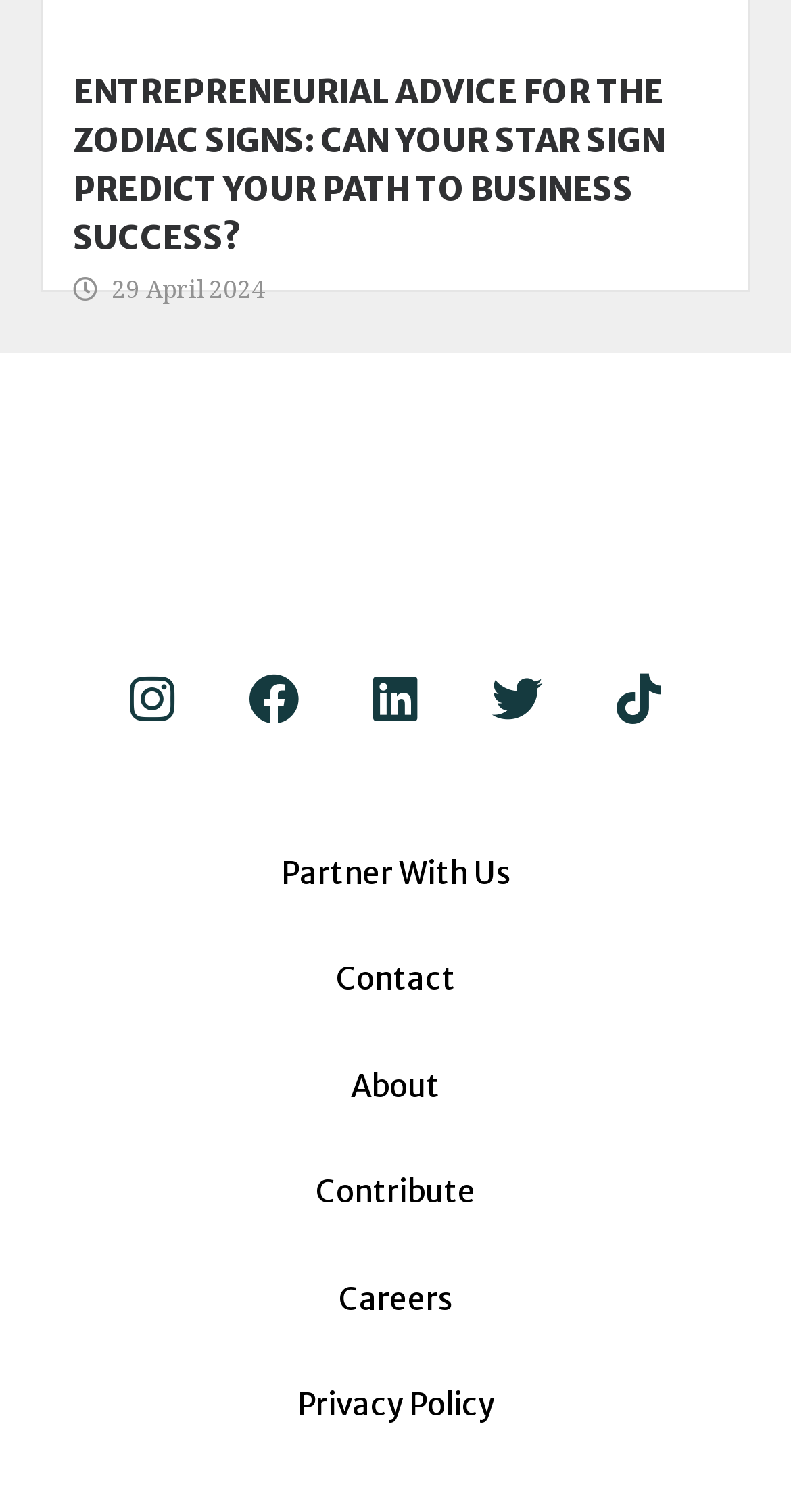Find the bounding box coordinates for the area you need to click to carry out the instruction: "Go to Services page". The coordinates should be four float numbers between 0 and 1, indicated as [left, top, right, bottom].

None